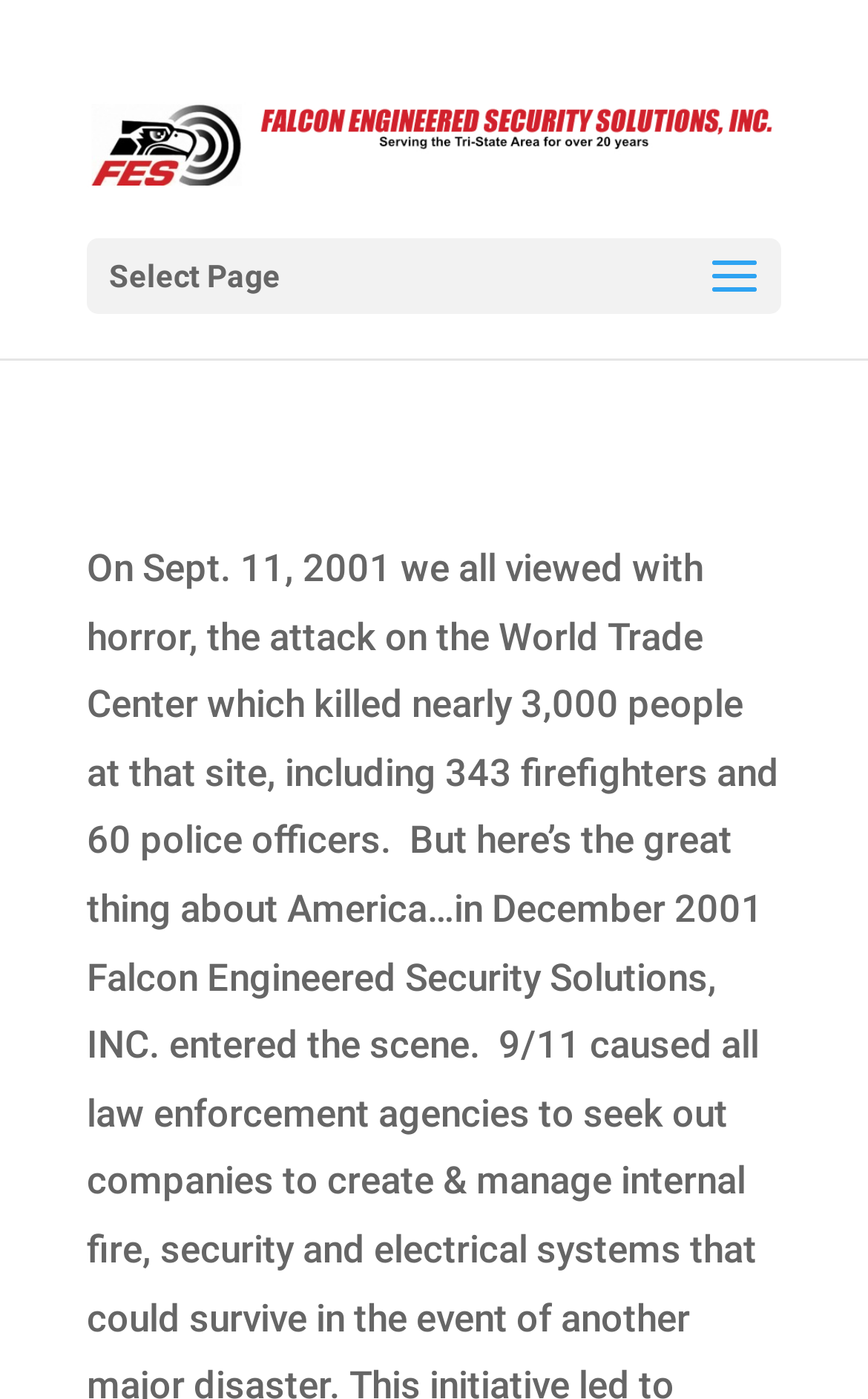Bounding box coordinates are specified in the format (top-left x, top-left y, bottom-right x, bottom-right y). All values are floating point numbers bounded between 0 and 1. Please provide the bounding box coordinate of the region this sentence describes: alt="FALCON ENGINEERED SECURITY SOLUTIONS, INC."

[0.1, 0.085, 0.9, 0.117]